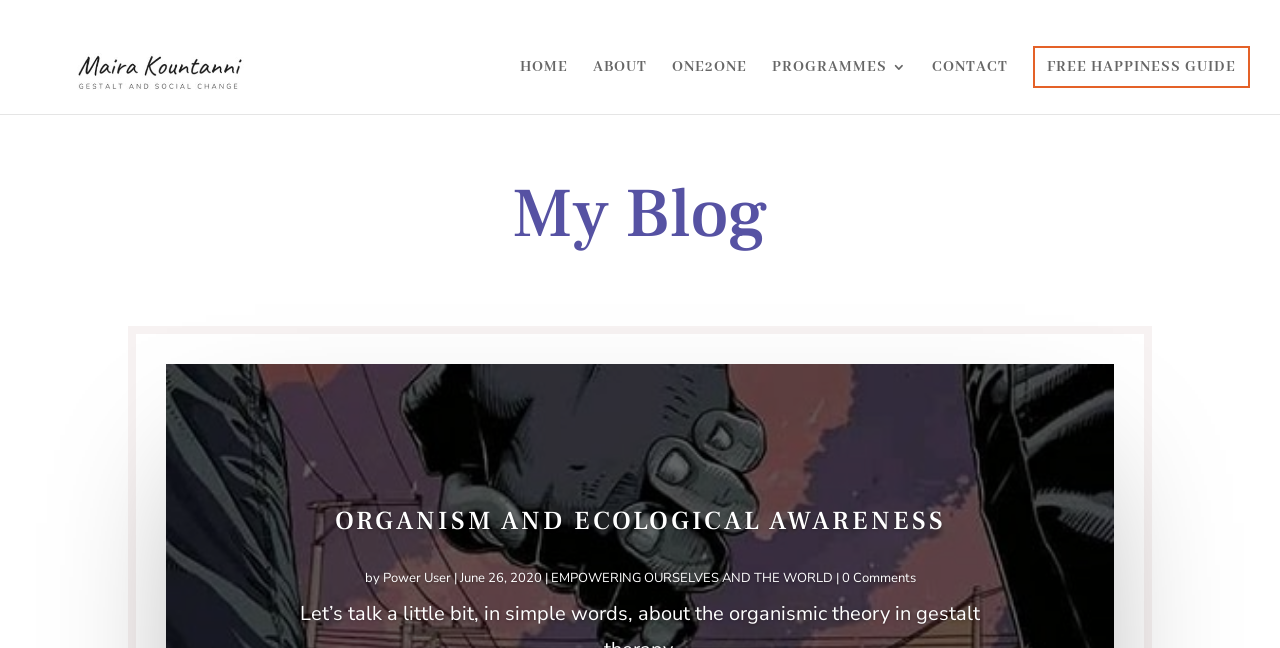Pinpoint the bounding box coordinates of the clickable area necessary to execute the following instruction: "read the blog post about organism and ecological awareness". The coordinates should be given as four float numbers between 0 and 1, namely [left, top, right, bottom].

[0.261, 0.778, 0.739, 0.83]